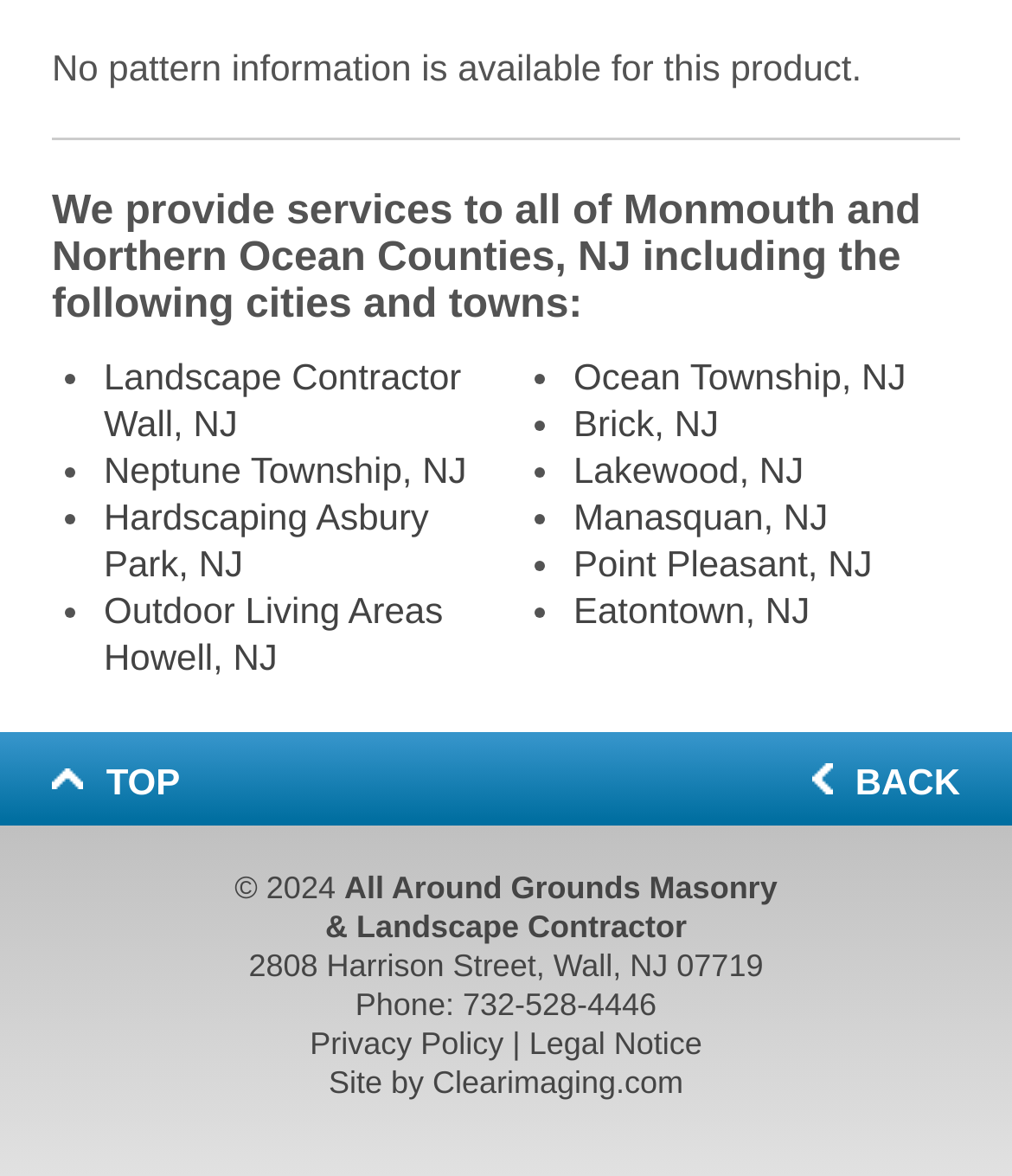Show the bounding box coordinates for the HTML element described as: "Ocean Township, NJ".

[0.567, 0.301, 0.895, 0.337]